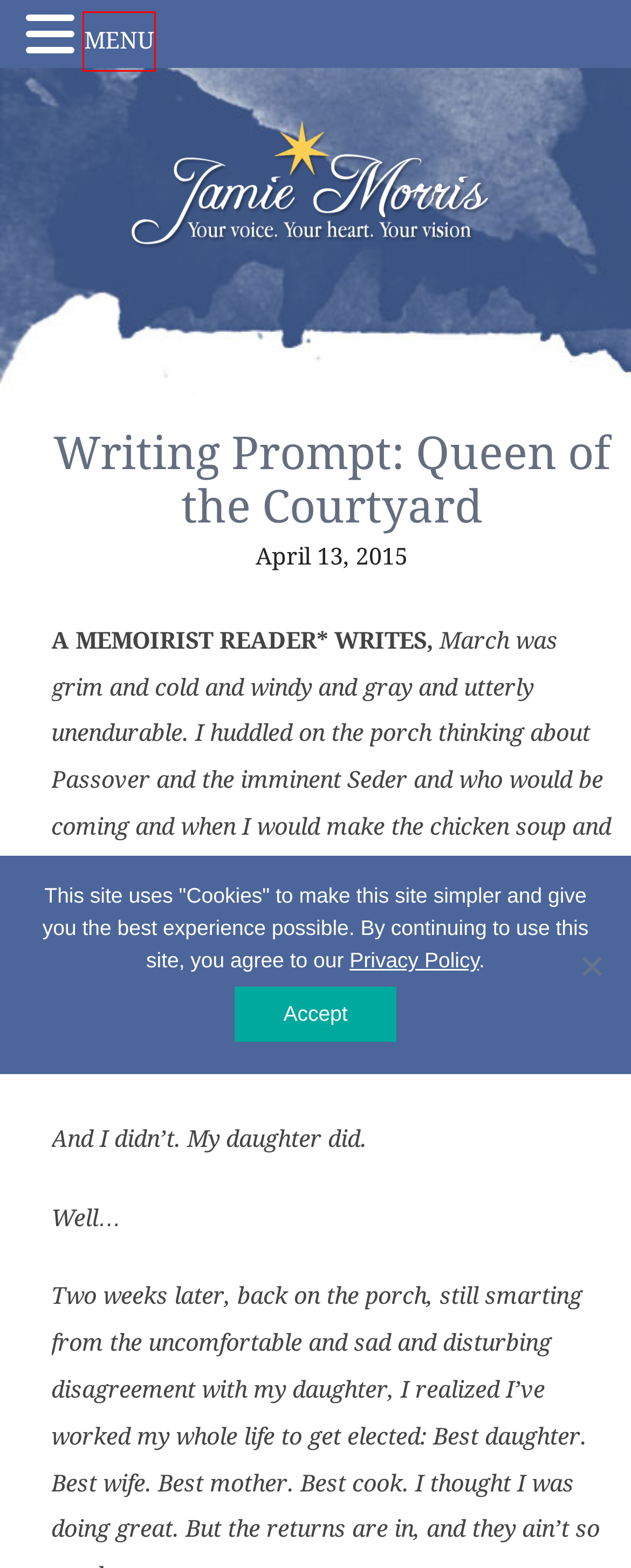Look at the screenshot of a webpage where a red rectangle bounding box is present. Choose the webpage description that best describes the new webpage after clicking the element inside the red bounding box. Here are the candidates:
A. April 2015 - Florida Writing Coach
B. community Archives - Florida Writing Coach
C. screenplay Archives - Florida Writing Coach
D. May 2017 - Florida Writing Coach
E. April 2019 - Florida Writing Coach
F. writing coaching tips Archives - Florida Writing Coach
G. February 2016 - Florida Writing Coach
H. Florida Writing Coach - Florida Writing Coach

H